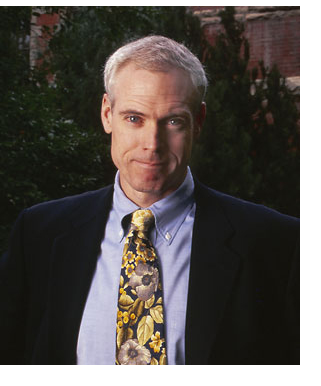What is the title of the article featuring this image?
Please look at the screenshot and answer using one word or phrase.

Steve Jobs is an Industrial Beethoven